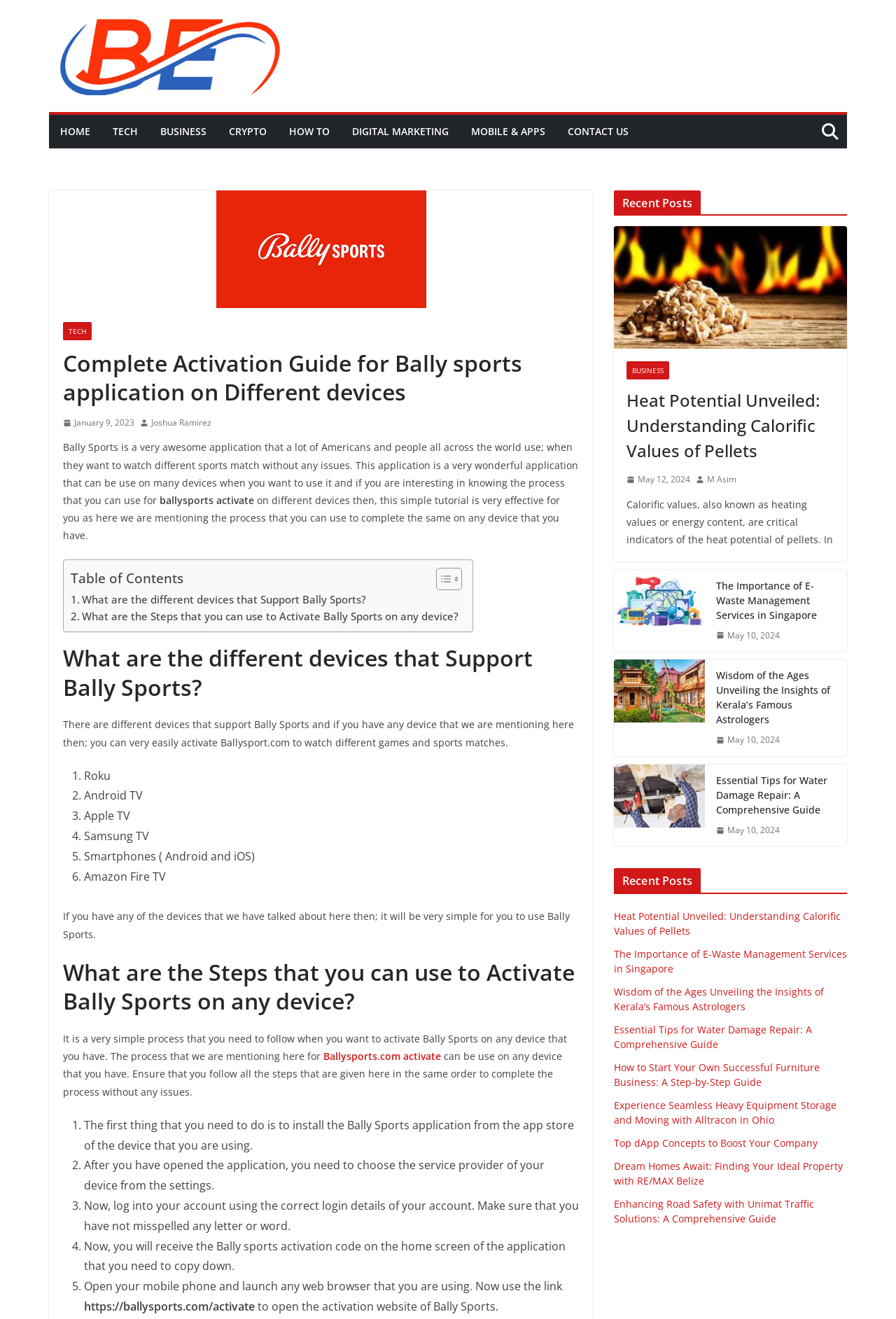How many steps are required to activate Bally Sports?
Provide an in-depth and detailed answer to the question.

The webpage provides a step-by-step guide to activate Bally Sports, which consists of 5 steps: installing the application, choosing the service provider, logging into the account, receiving the activation code, and opening the activation website.